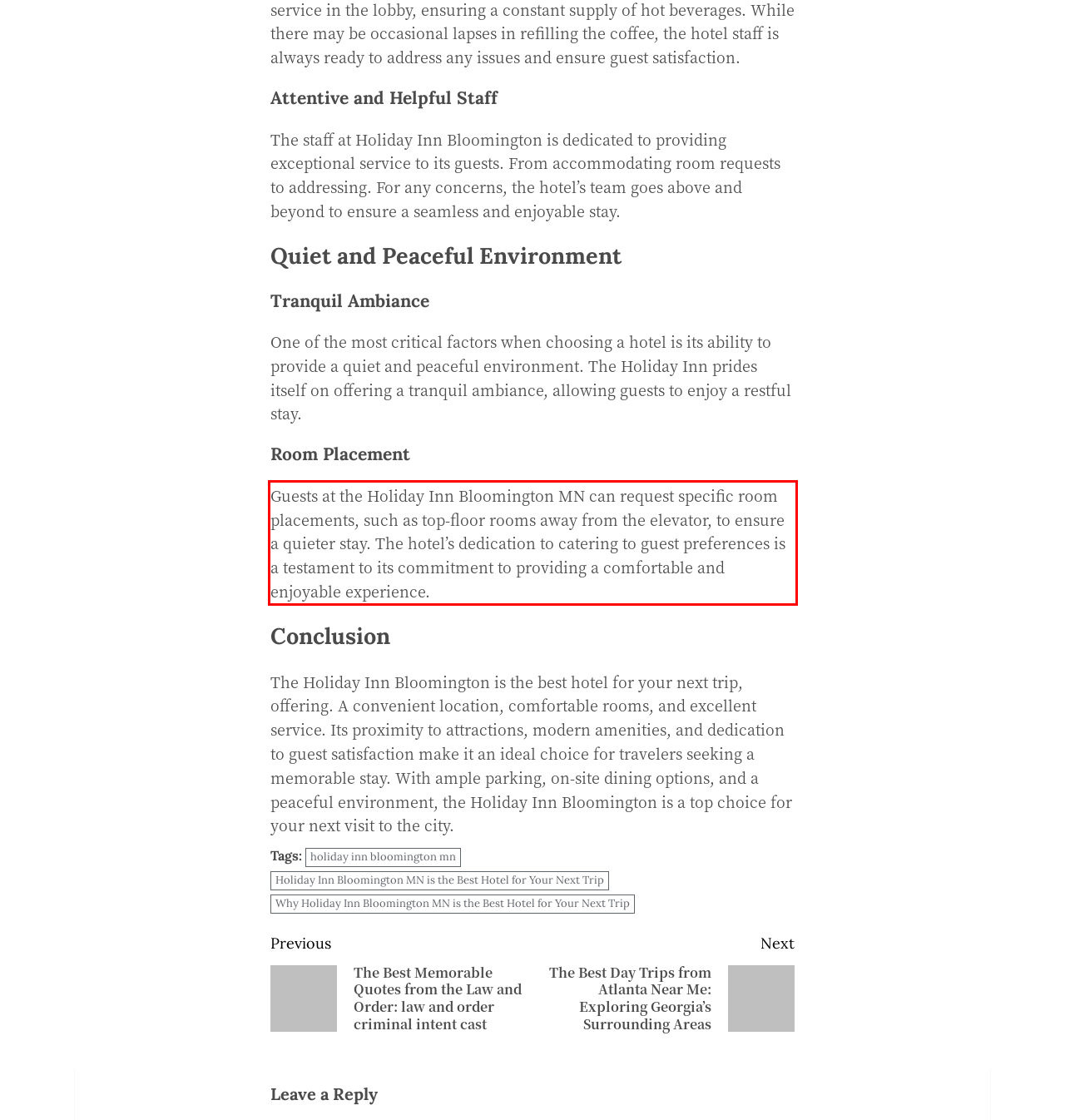Please perform OCR on the UI element surrounded by the red bounding box in the given webpage screenshot and extract its text content.

Guests at the Holiday Inn Bloomington MN can request specific room placements, such as top-floor rooms away from the elevator, to ensure a quieter stay. The hotel’s dedication to catering to guest preferences is a testament to its commitment to providing a comfortable and enjoyable experience.